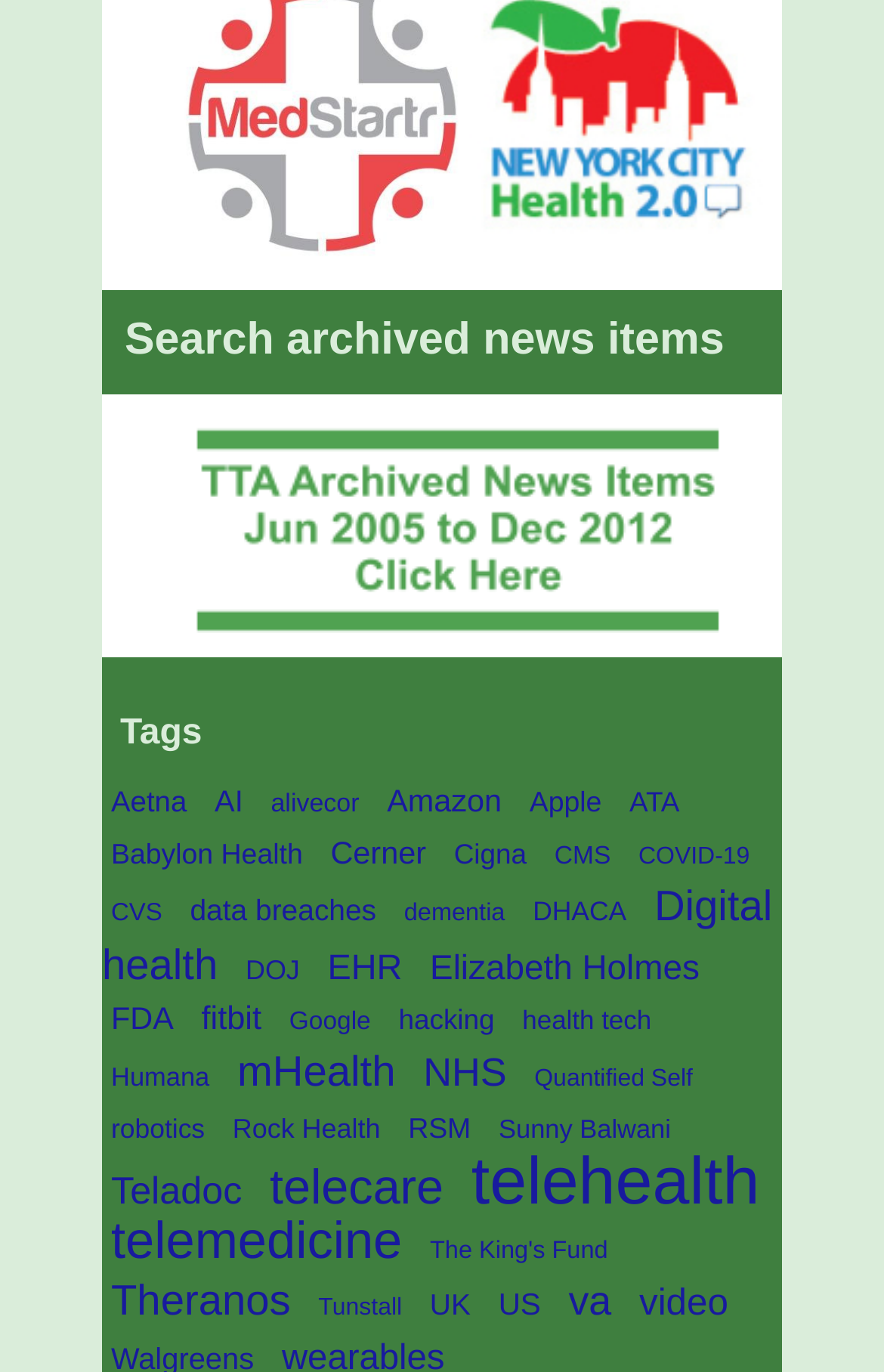Please find and report the bounding box coordinates of the element to click in order to perform the following action: "View Aetna news". The coordinates should be expressed as four float numbers between 0 and 1, in the format [left, top, right, bottom].

[0.115, 0.561, 0.222, 0.599]